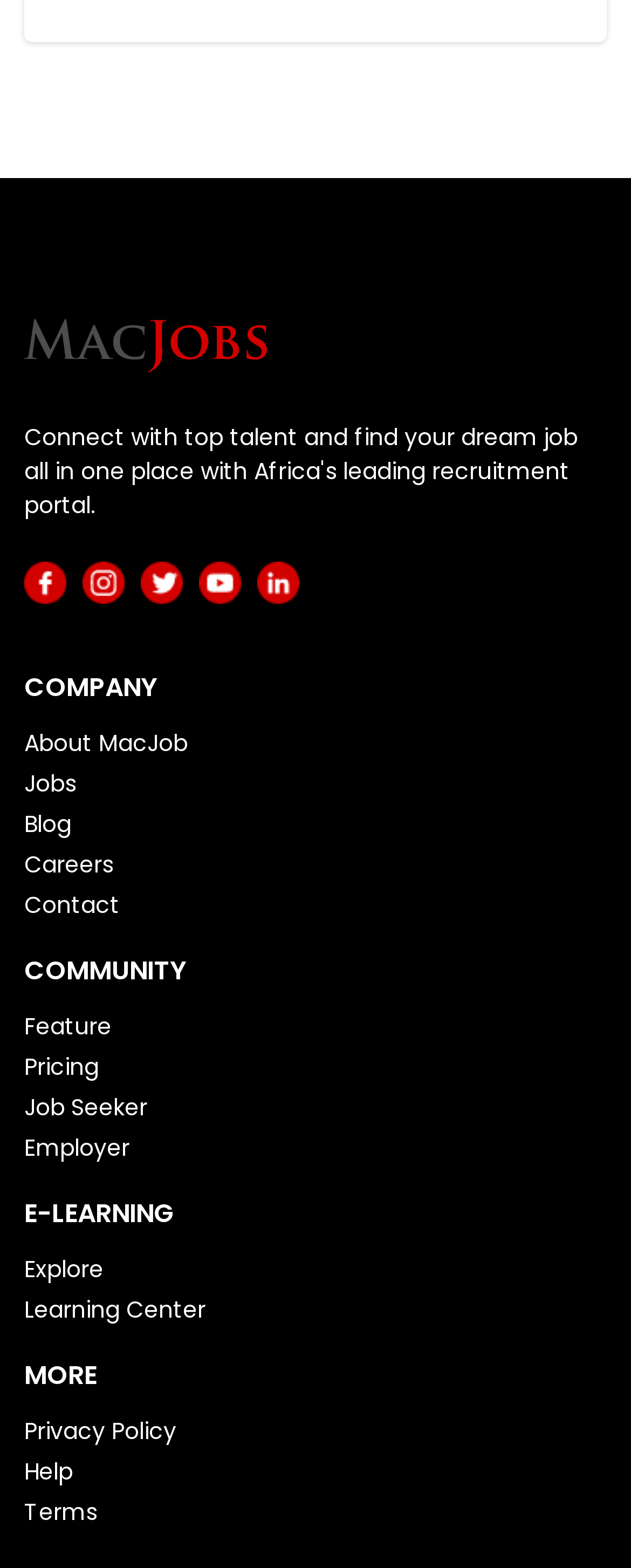Using the element description About MacJob, predict the bounding box coordinates for the UI element. Provide the coordinates in (top-left x, top-left y, bottom-right x, bottom-right y) format with values ranging from 0 to 1.

[0.038, 0.464, 0.297, 0.484]